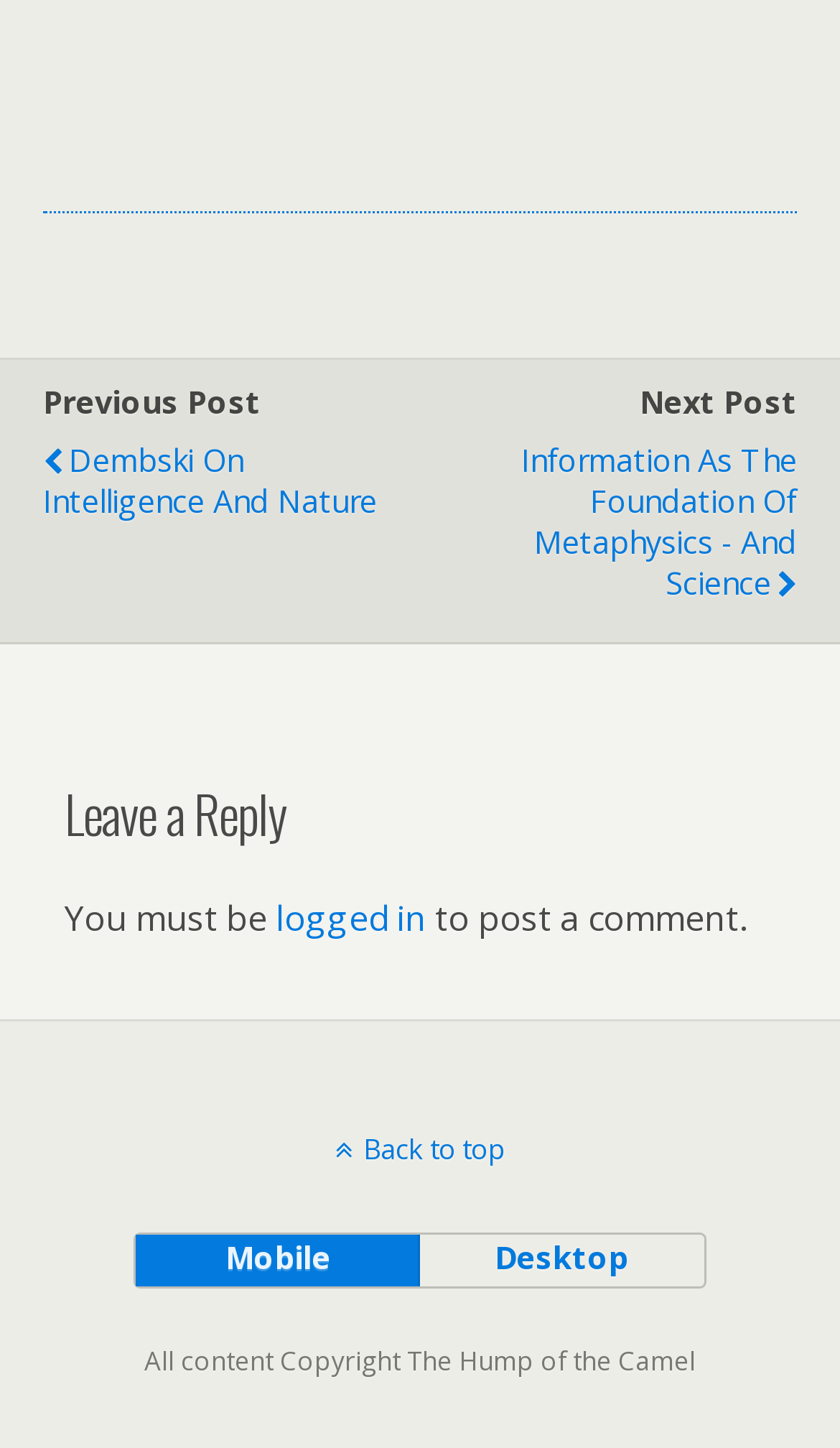Please provide a brief answer to the question using only one word or phrase: 
What is required to post a comment?

Logged in